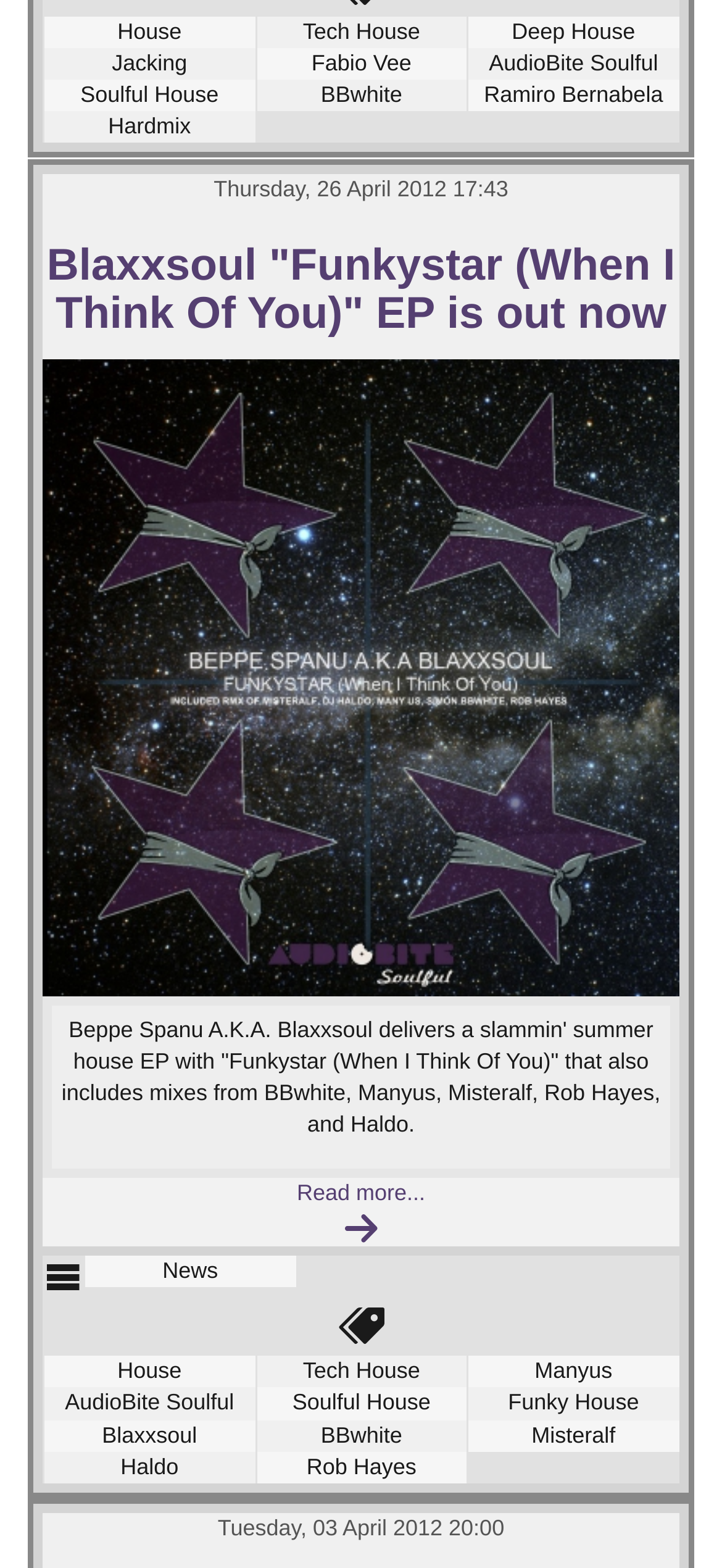Please mark the bounding box coordinates of the area that should be clicked to carry out the instruction: "Visit the 'News' page".

[0.225, 0.802, 0.302, 0.819]